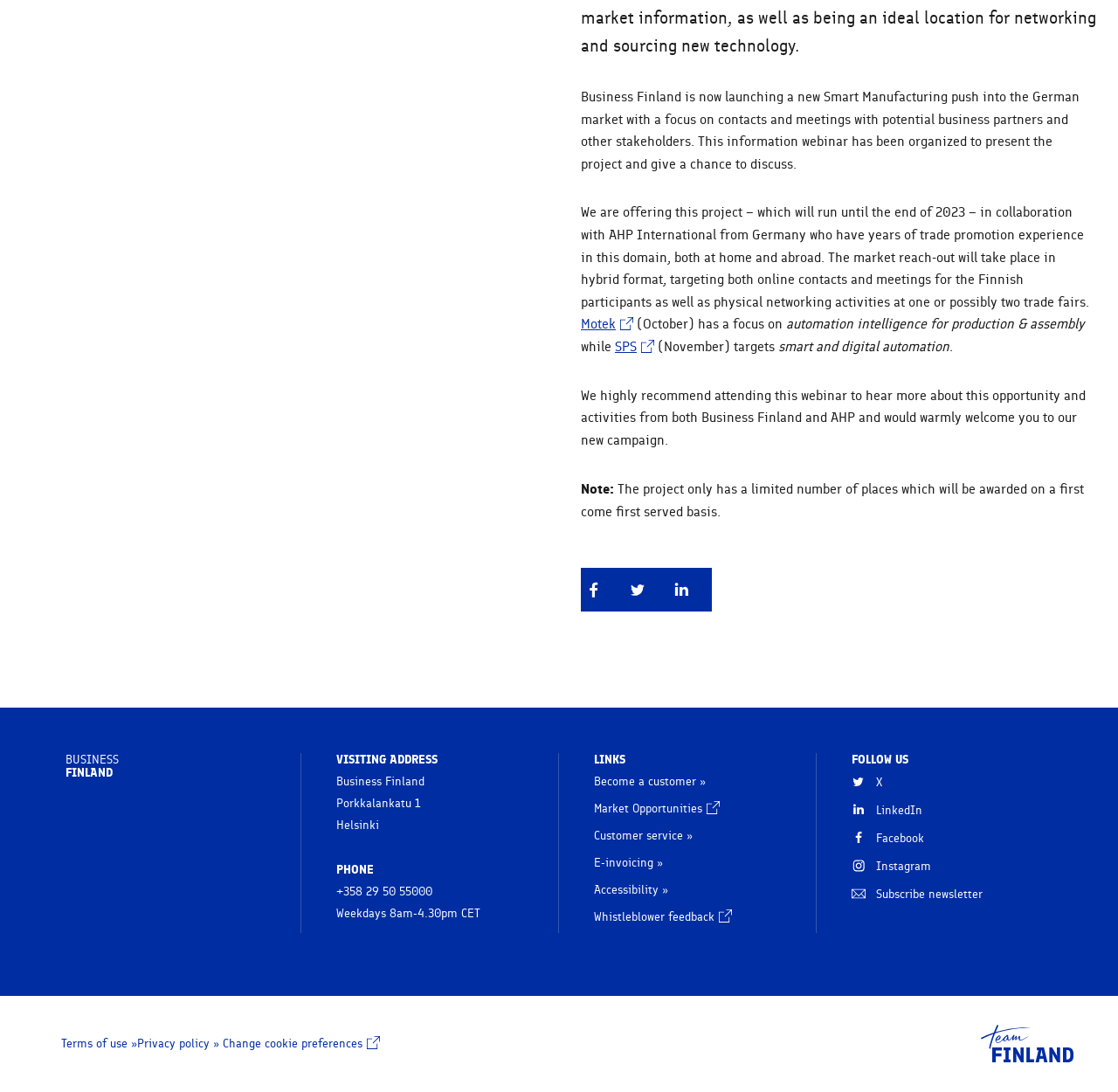Show the bounding box coordinates for the HTML element described as: "Become a customer".

[0.531, 0.709, 0.631, 0.722]